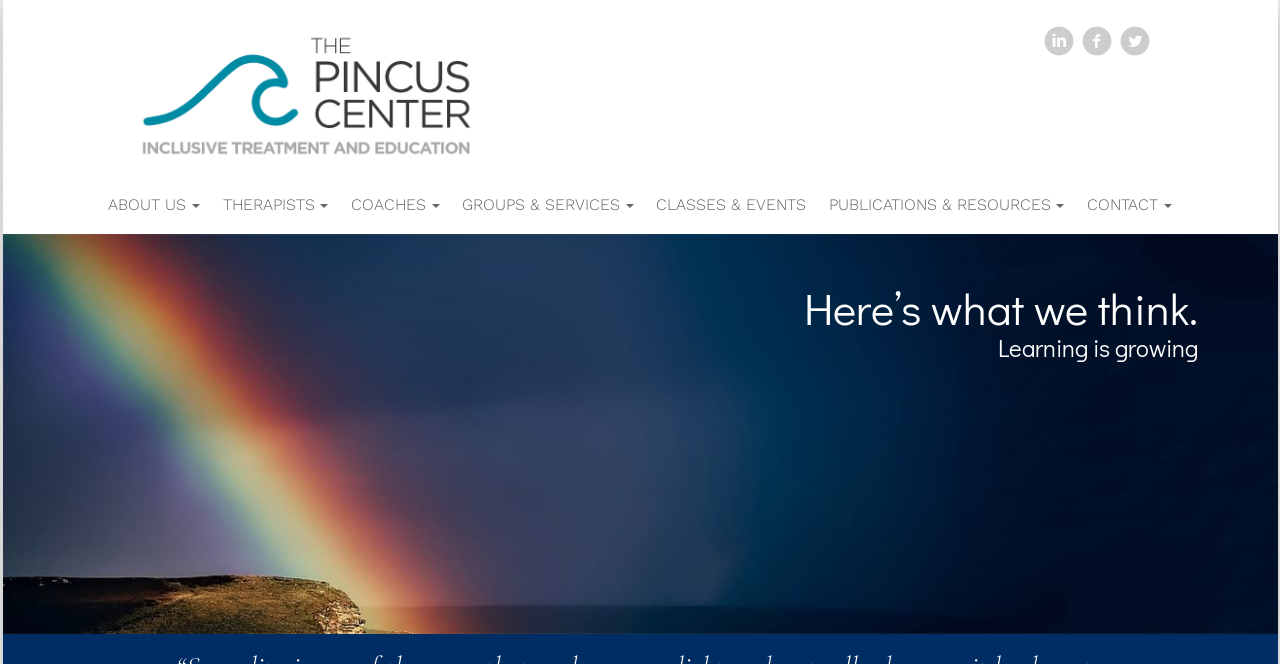Identify the bounding box coordinates of the specific part of the webpage to click to complete this instruction: "Explore COACHES".

[0.274, 0.279, 0.343, 0.339]